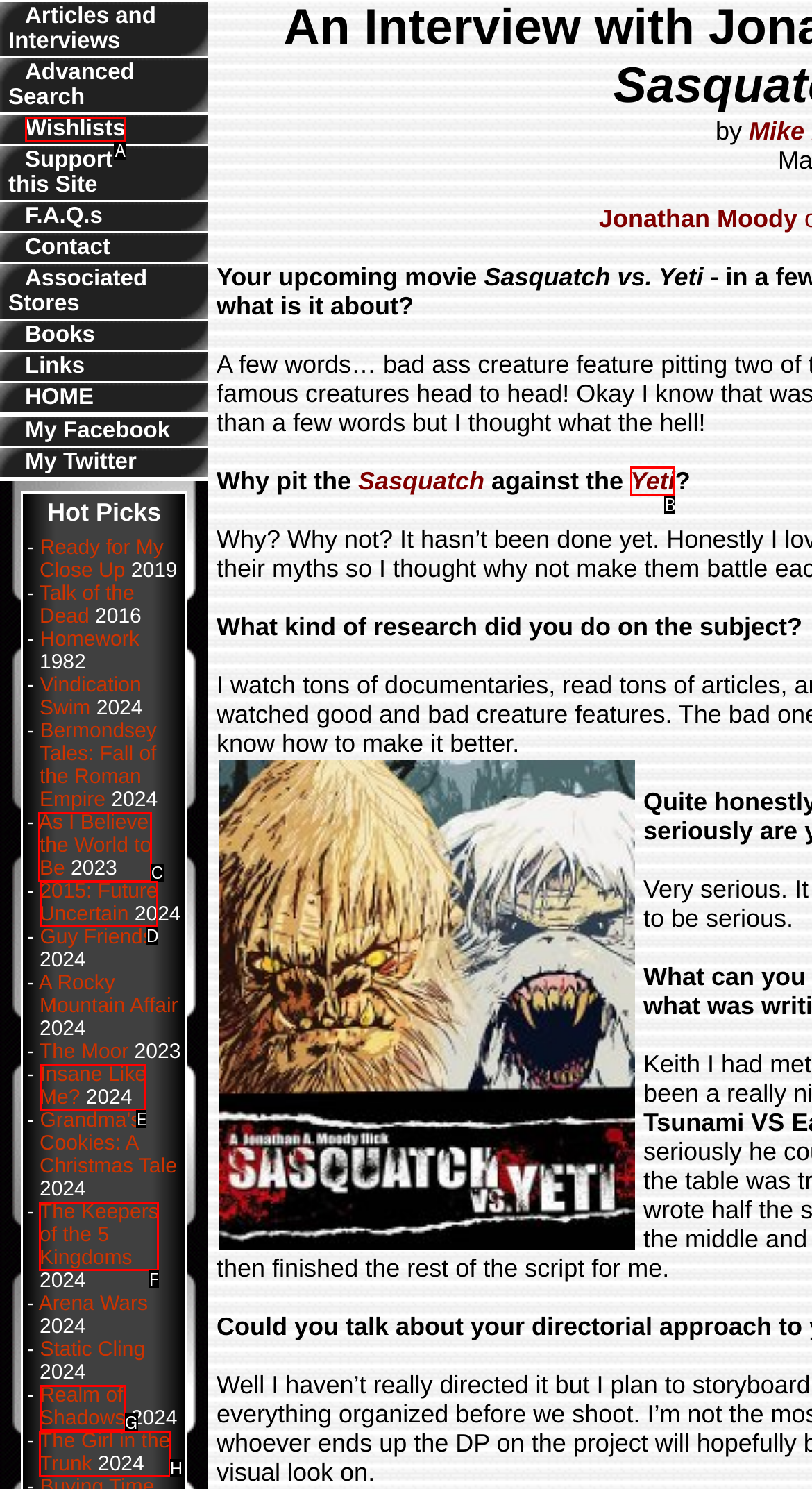Given the element description: 2015: Future Uncertain, choose the HTML element that aligns with it. Indicate your choice with the corresponding letter.

D